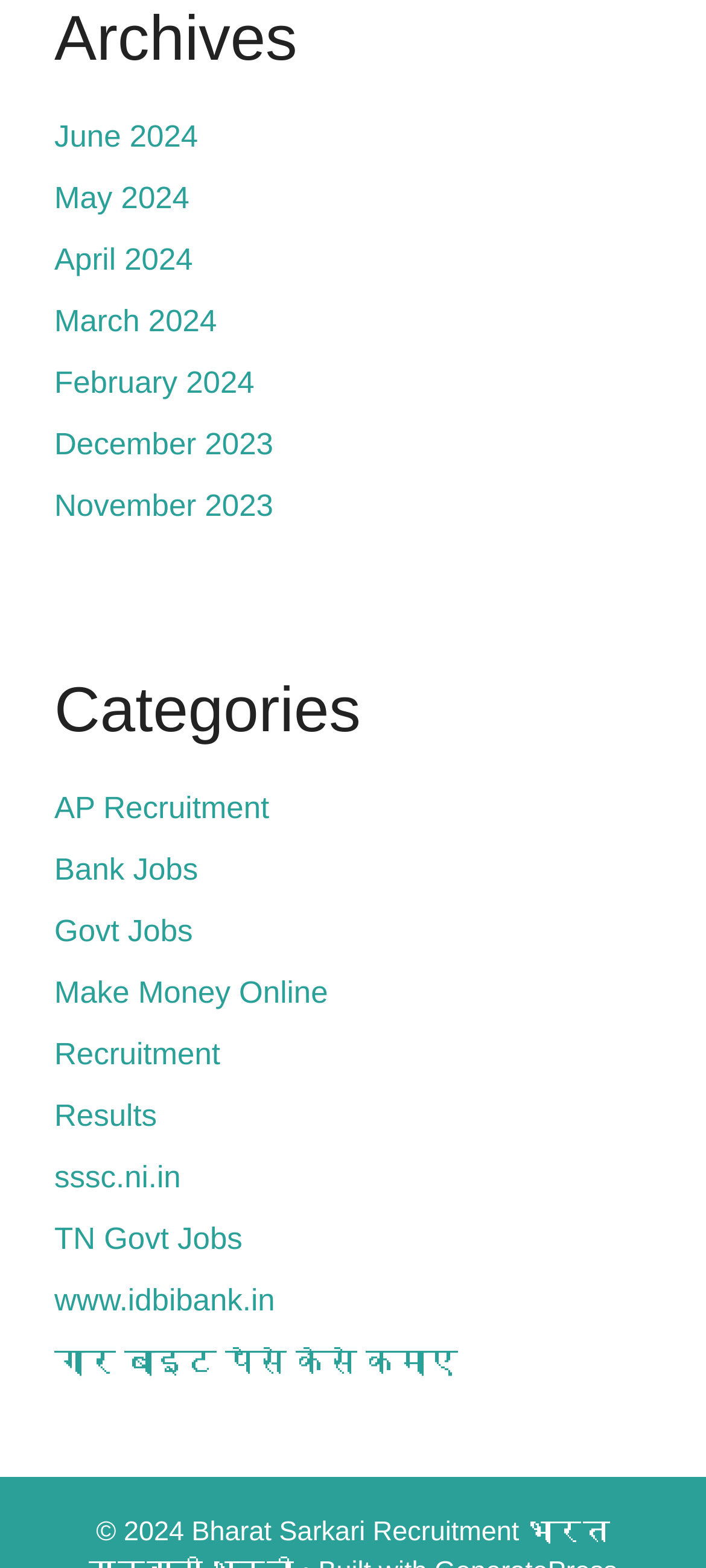Please determine the bounding box coordinates of the element to click on in order to accomplish the following task: "Learn how to make money online". Ensure the coordinates are four float numbers ranging from 0 to 1, i.e., [left, top, right, bottom].

[0.077, 0.622, 0.465, 0.644]